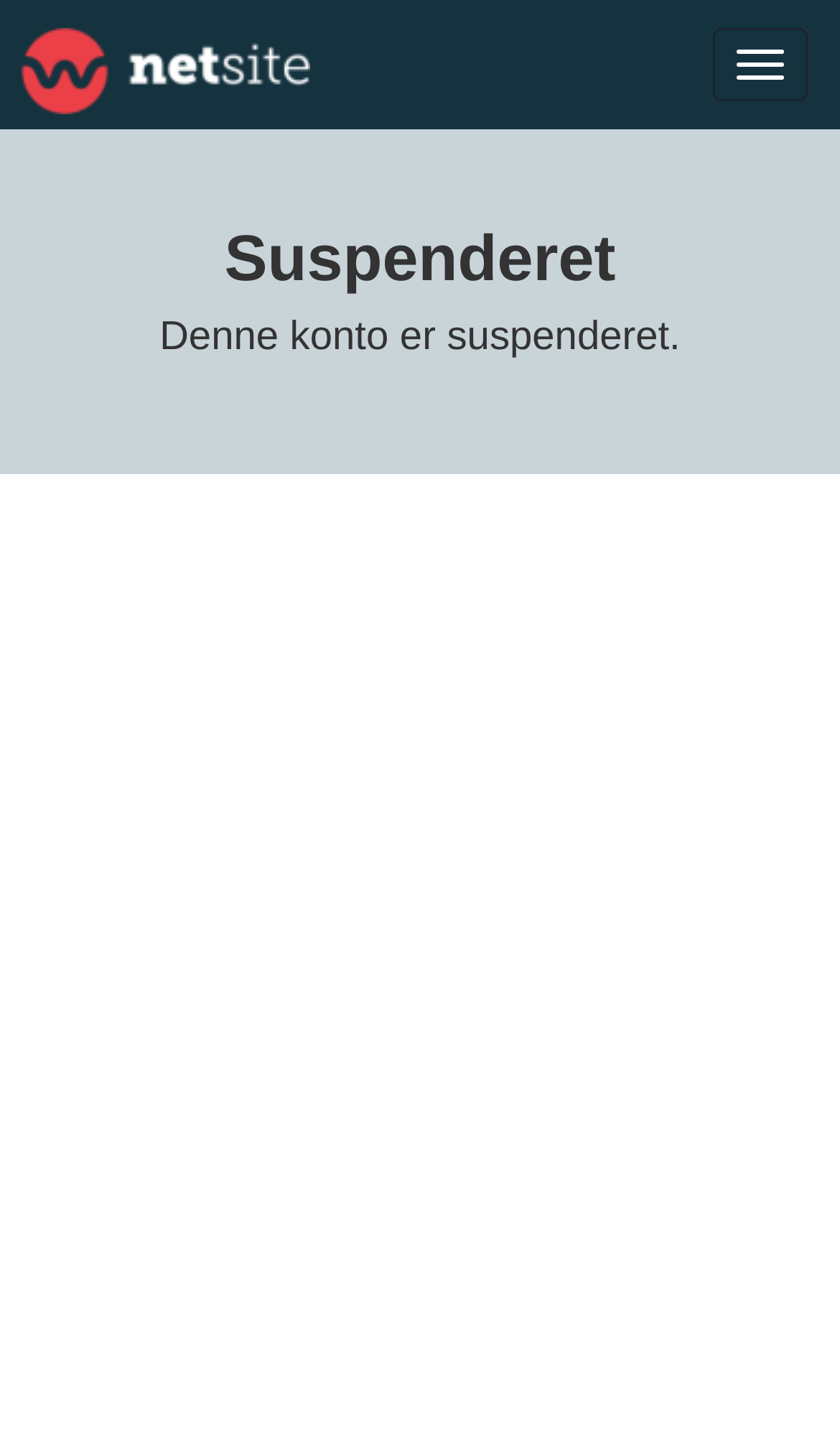Locate the UI element described by Toggle navigation in the provided webpage screenshot. Return the bounding box coordinates in the format (top-left x, top-left y, bottom-right x, bottom-right y), ensuring all values are between 0 and 1.

[0.849, 0.02, 0.962, 0.071]